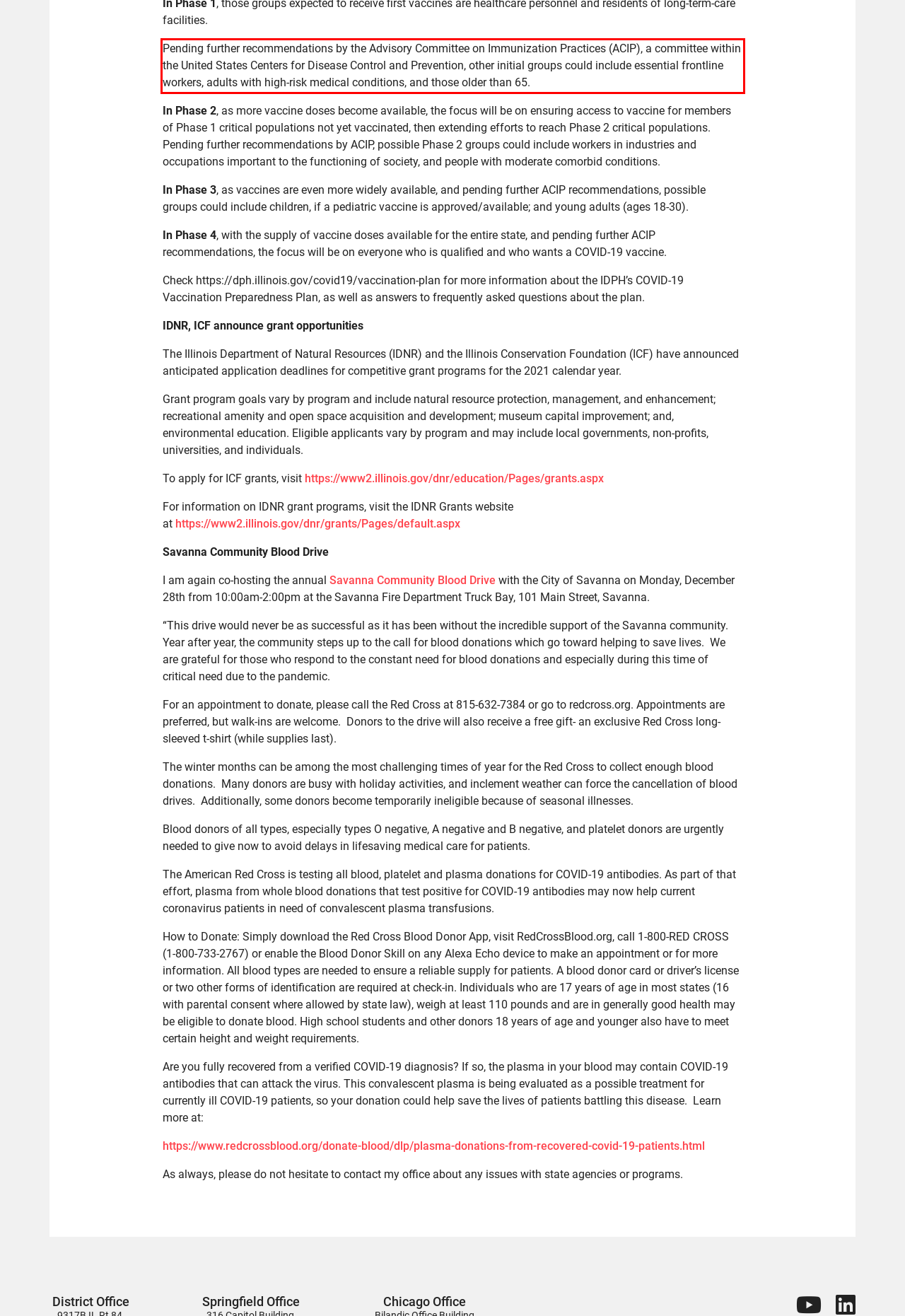With the provided screenshot of a webpage, locate the red bounding box and perform OCR to extract the text content inside it.

Pending further recommendations by the Advisory Committee on Immunization Practices (ACIP), a committee within the United States Centers for Disease Control and Prevention, other initial groups could include essential frontline workers, adults with high-risk medical conditions, and those older than 65.